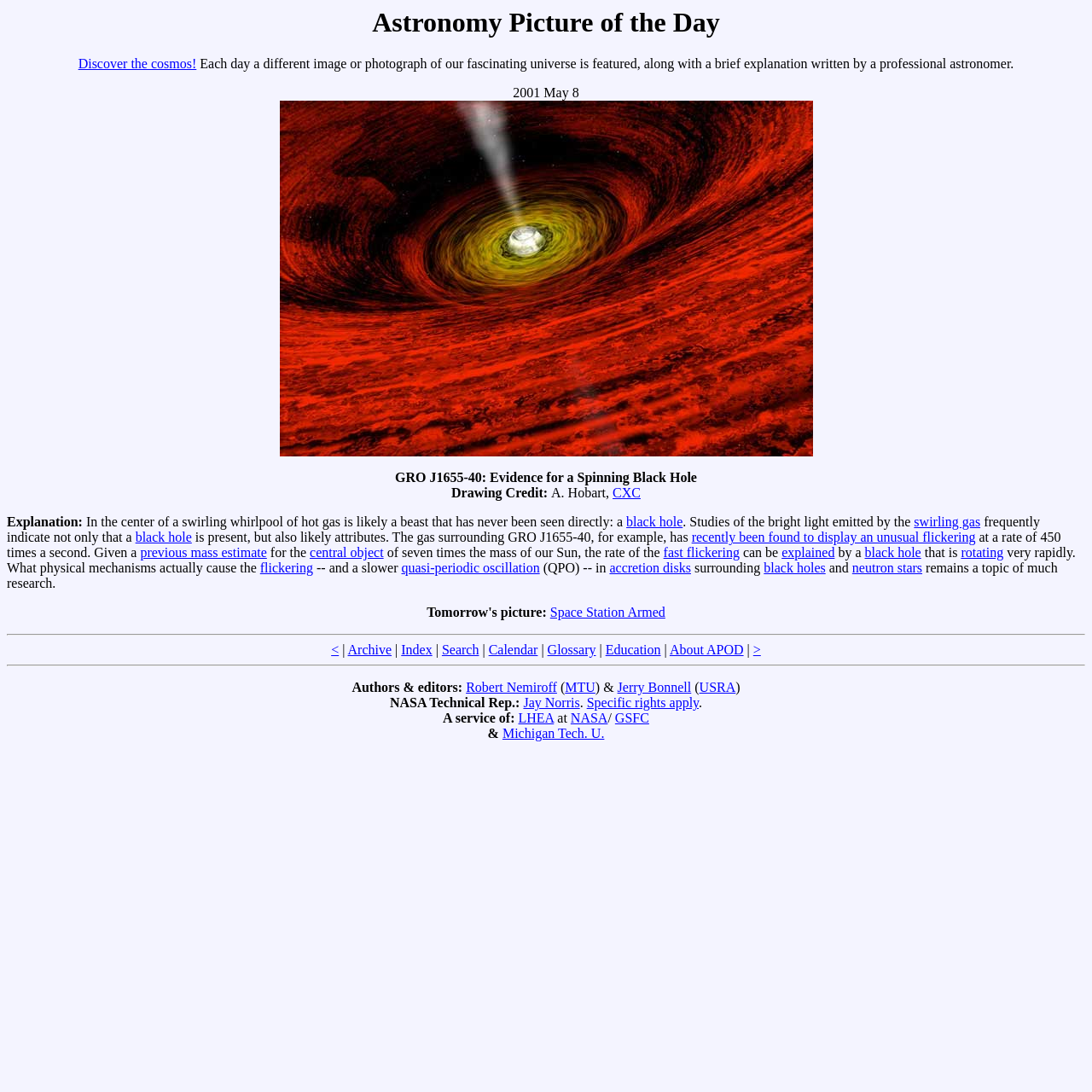Find the bounding box coordinates of the element to click in order to complete the given instruction: "Click on the link to discover the cosmos."

[0.072, 0.052, 0.18, 0.065]